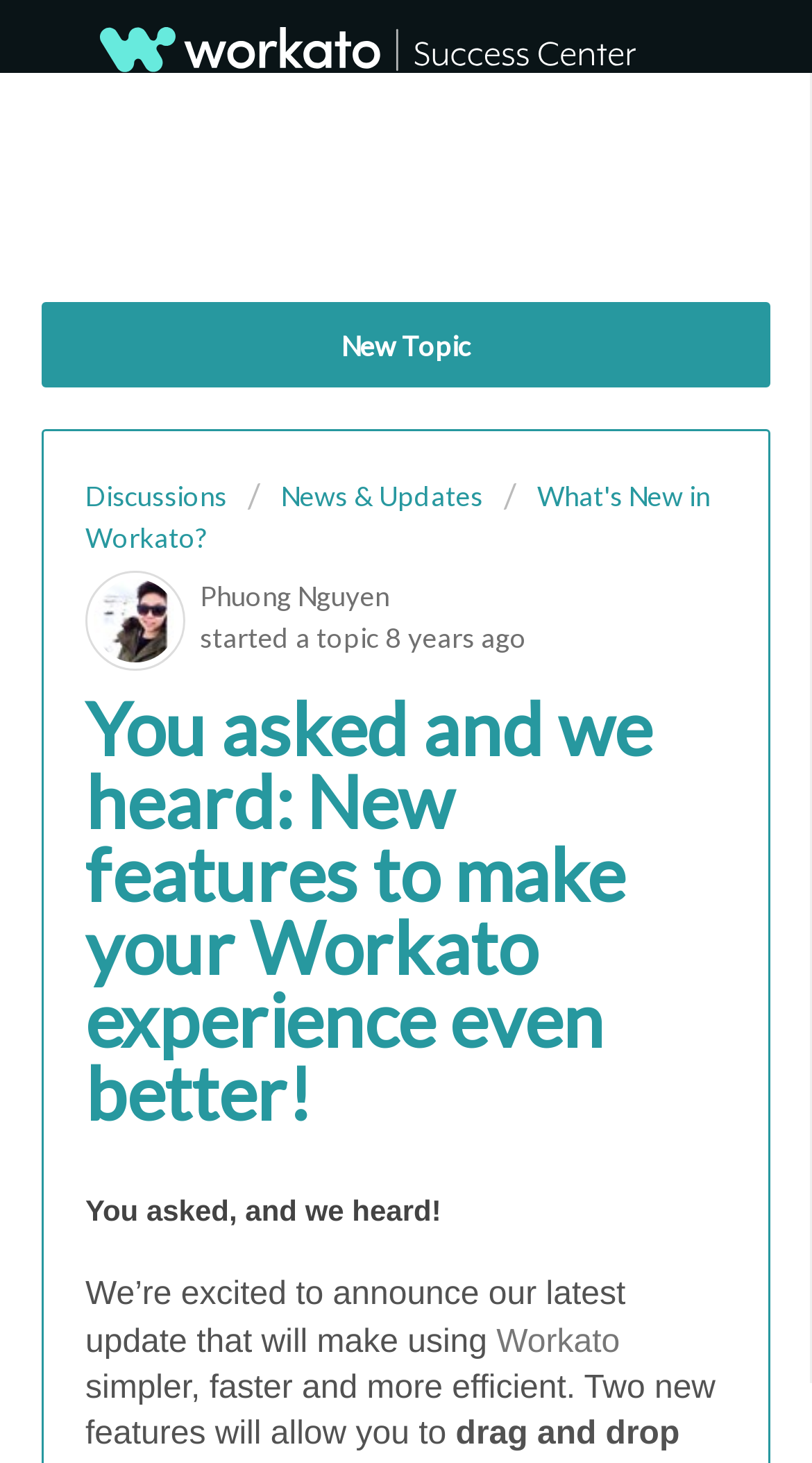Can you find the bounding box coordinates for the UI element given this description: "News & Updates"? Provide the coordinates as four float numbers between 0 and 1: [left, top, right, bottom].

[0.305, 0.327, 0.595, 0.35]